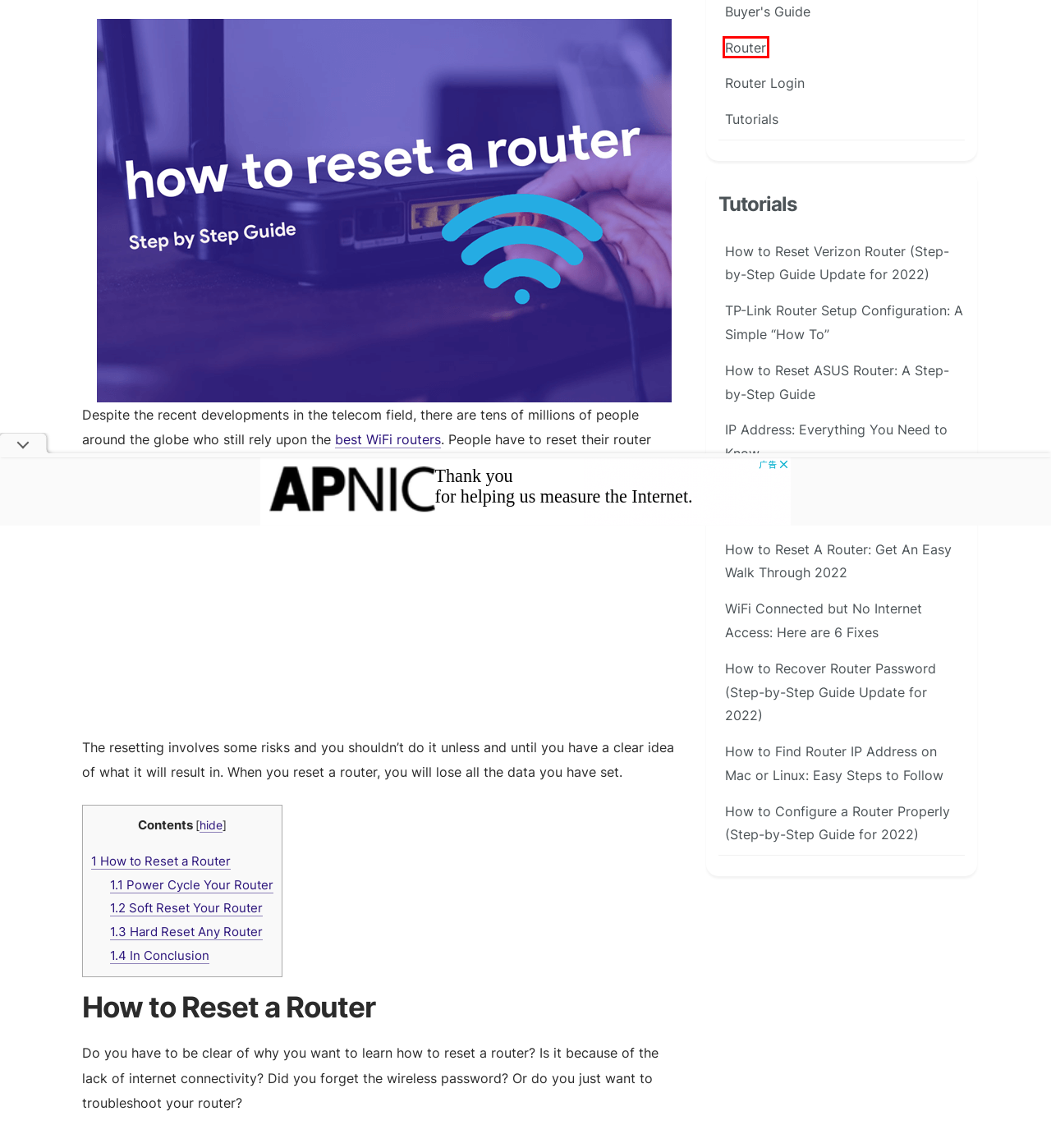You are provided with a screenshot of a webpage containing a red rectangle bounding box. Identify the webpage description that best matches the new webpage after the element in the bounding box is clicked. Here are the potential descriptions:
A. 10 Best Routers (Wireless) 2023 – Buyer's Router Guide and Reviews
B. How to Recover Router Password (Step-by-Step Guide Update for 2022)
C. TP-Link Router Setup Configuration: A Simple "How To"
D. IP Address: Everything You Need to Know
E. How to Configure a Router Properly (Step-by-Step Guide for 2022)
F. Router Archives - 192.168.1.1
G. How to Find Routers IP Address on Windows 10
H. WiFi Connected but No Internet Access: Here are 6 Fixes

F